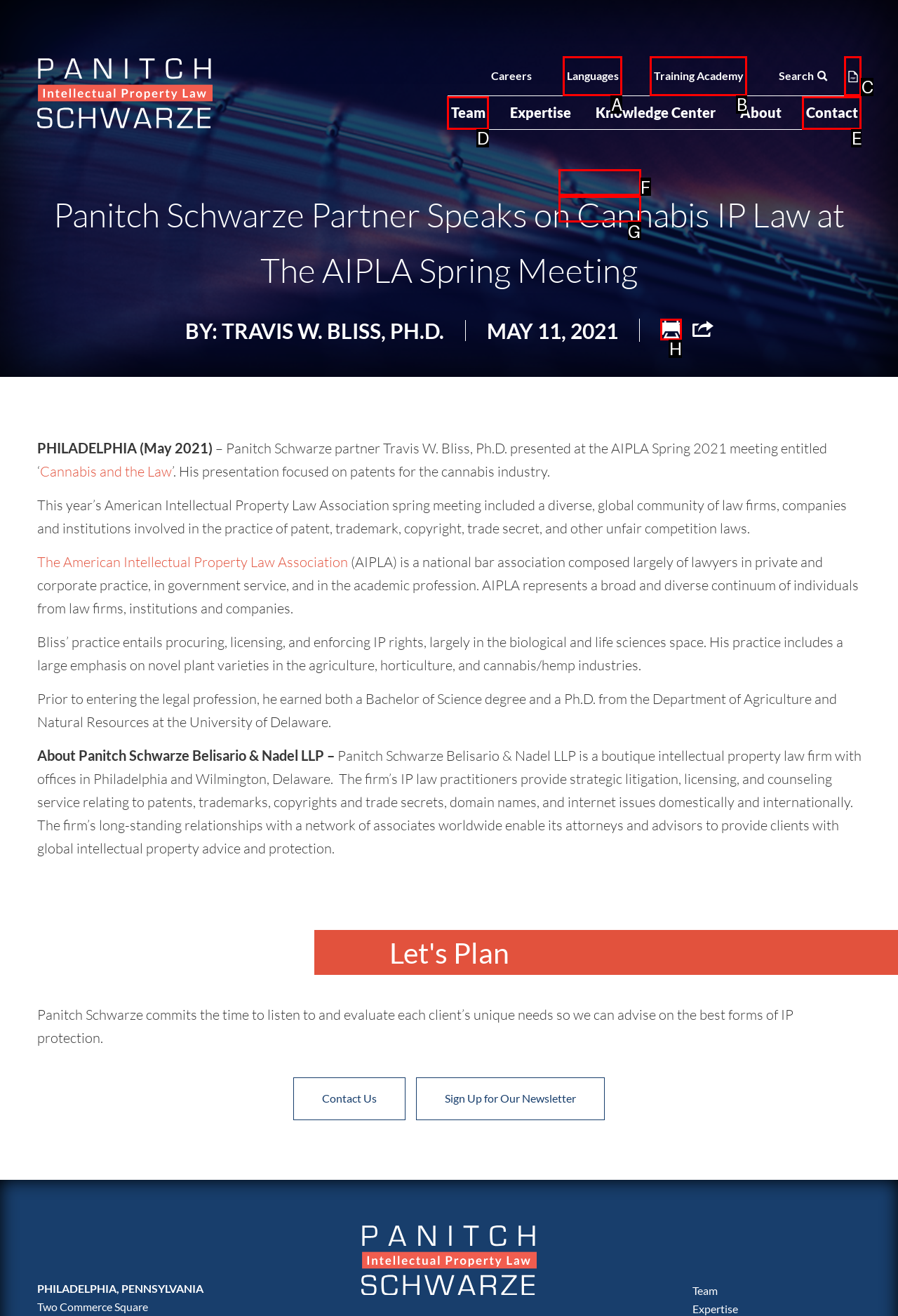From the given choices, identify the element that matches: Print to PDF
Answer with the letter of the selected option.

C